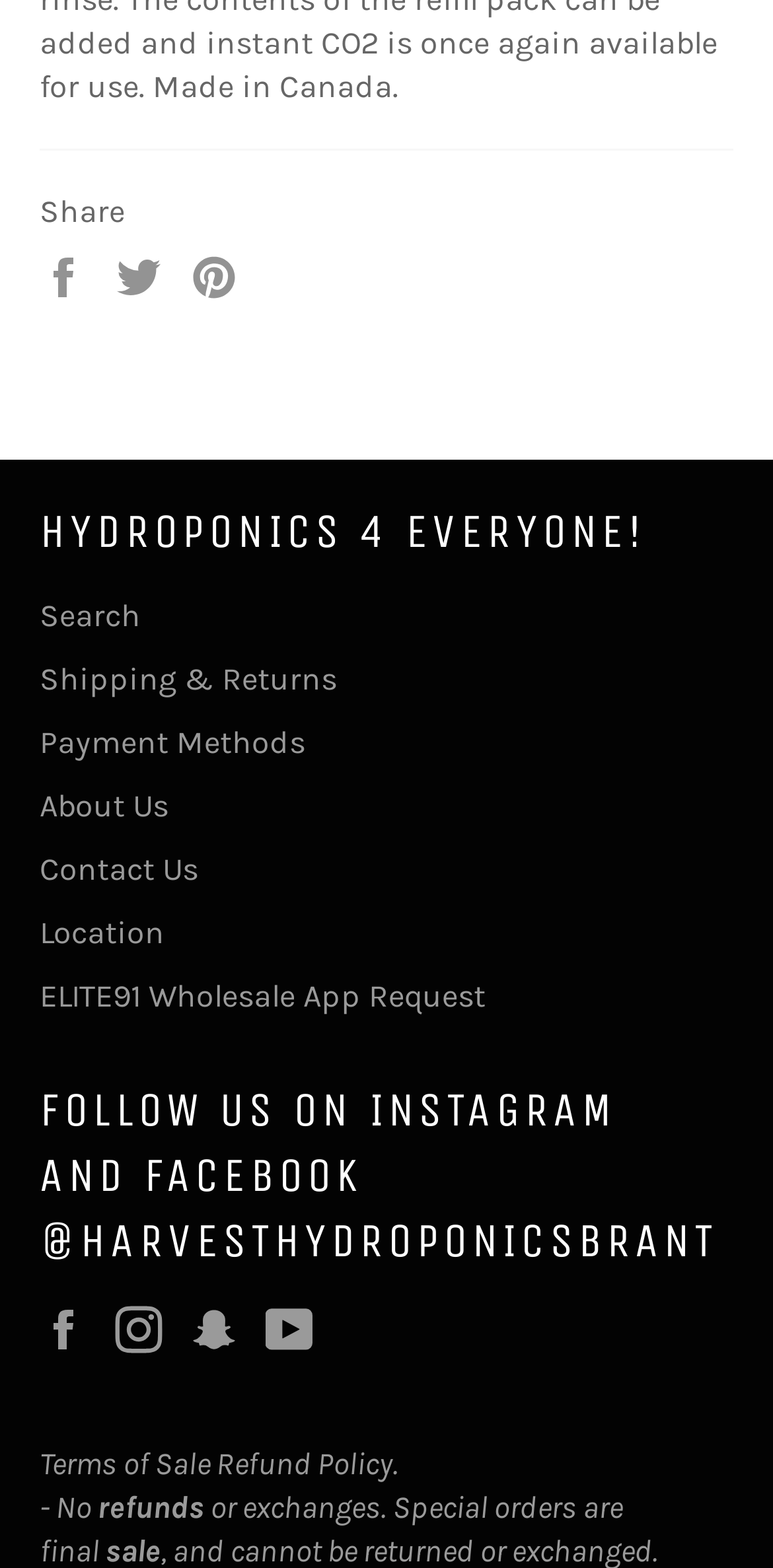Pinpoint the bounding box coordinates for the area that should be clicked to perform the following instruction: "View Shipping & Returns policy".

[0.051, 0.421, 0.436, 0.445]